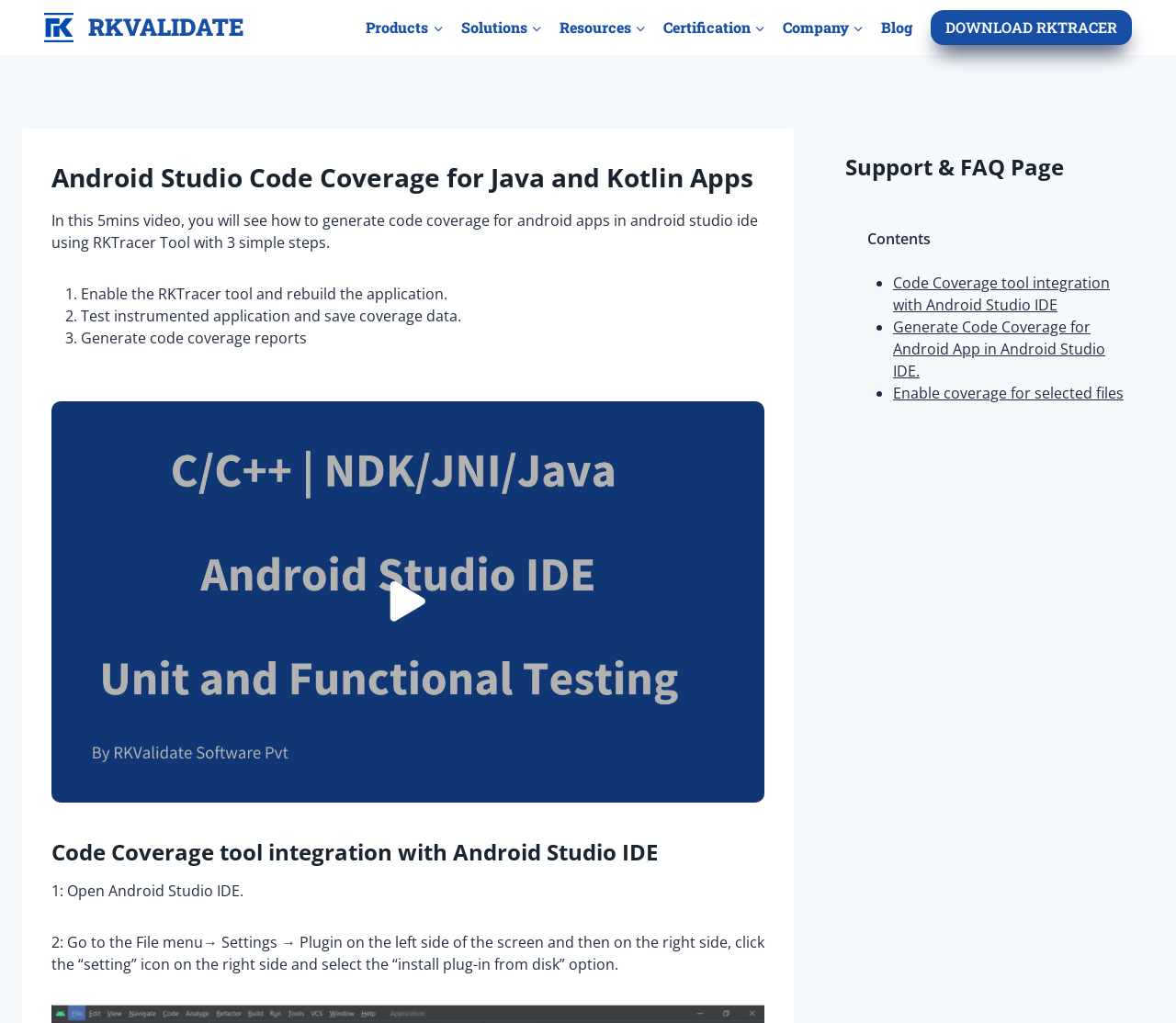What is the topic of the video on this webpage?
Based on the image, answer the question with as much detail as possible.

The video on this webpage is about generating code coverage for android apps in android studio ide using the RKTracer tool, as described in the video description.